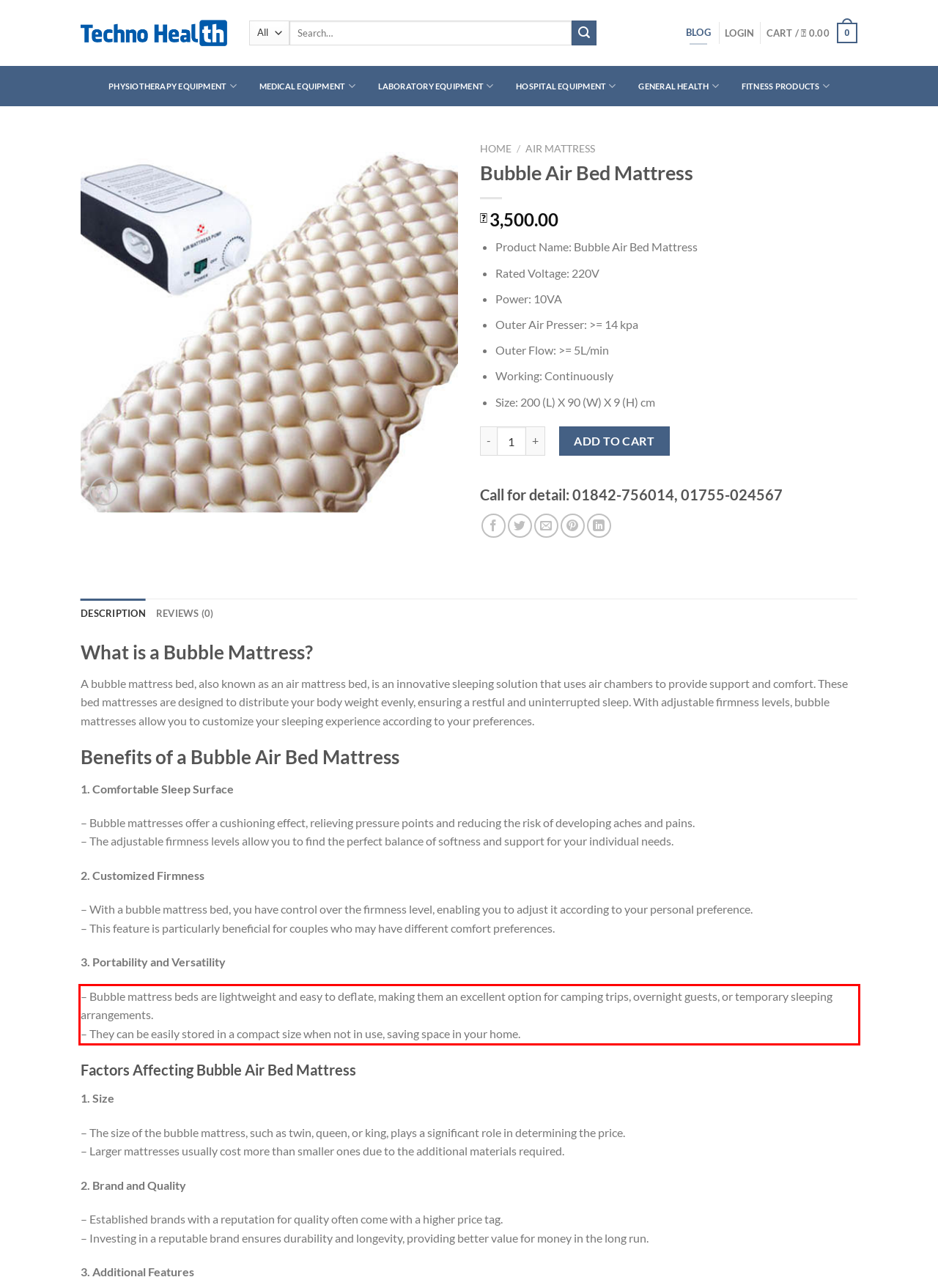Analyze the webpage screenshot and use OCR to recognize the text content in the red bounding box.

– Bubble mattress beds are lightweight and easy to deflate, making them an excellent option for camping trips, overnight guests, or temporary sleeping arrangements. – They can be easily stored in a compact size when not in use, saving space in your home.